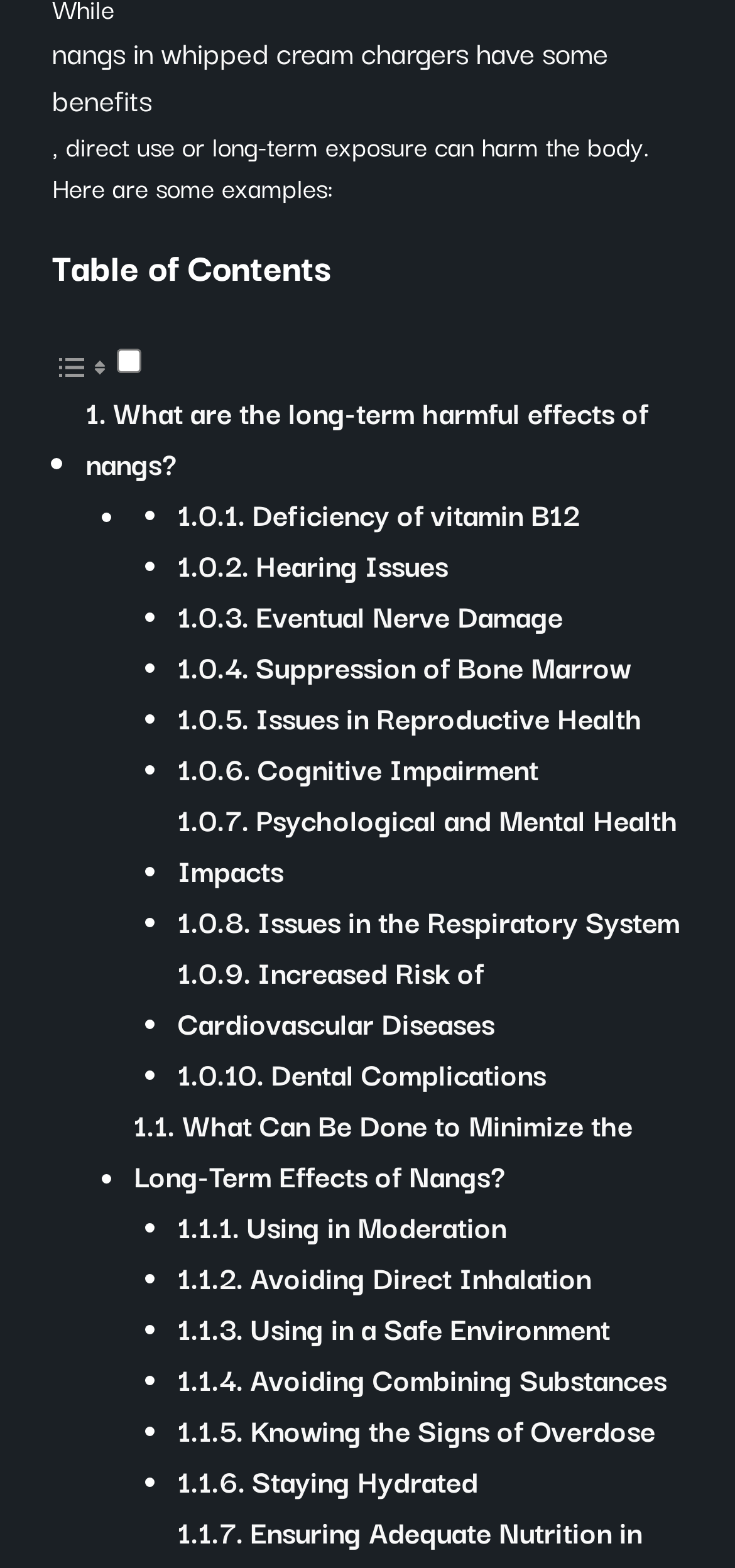Provide a one-word or short-phrase answer to the question:
What is the topic of the webpage?

Nangs